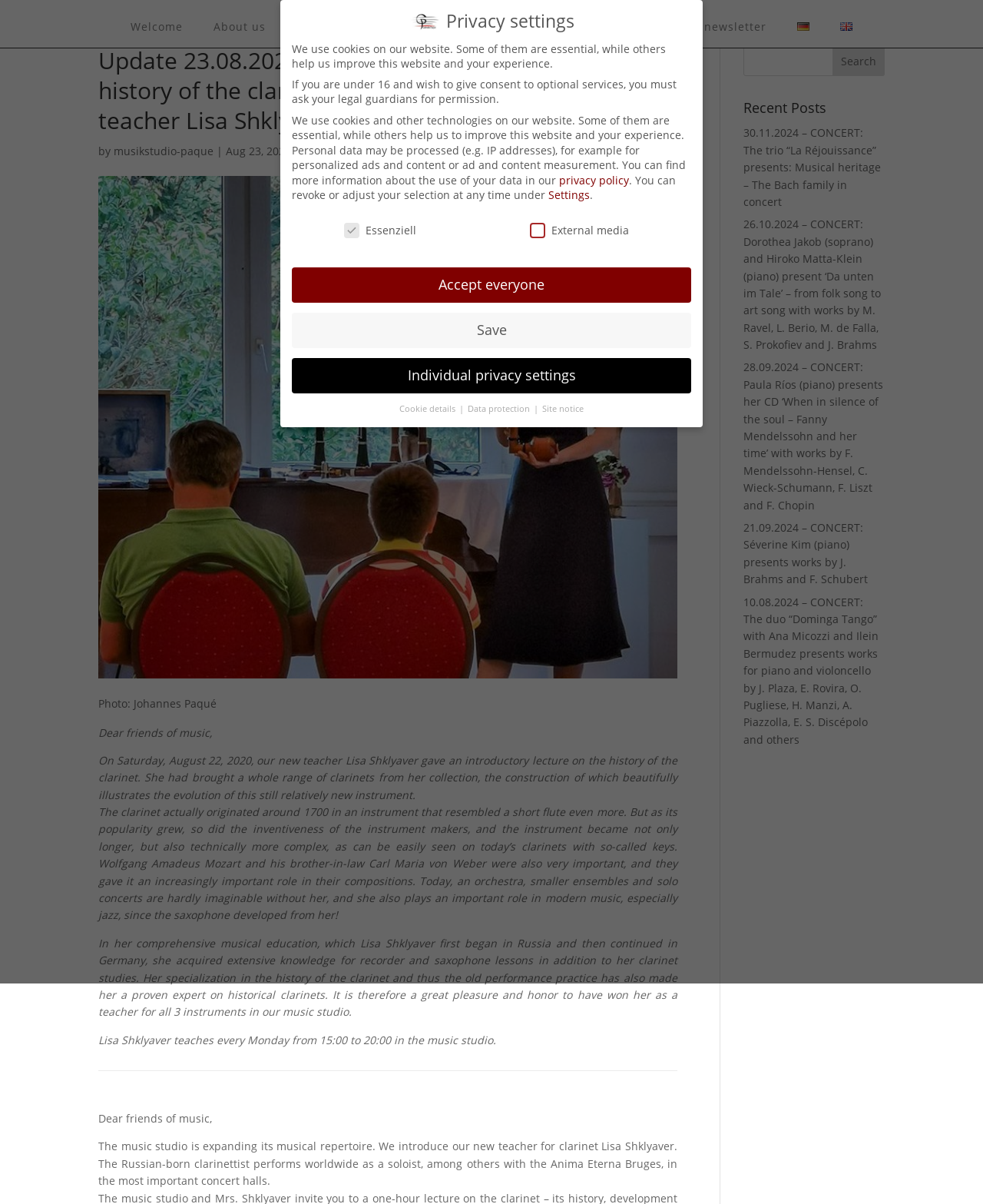Please provide the bounding box coordinates for the element that needs to be clicked to perform the instruction: "Read the recent post about the concert on 30.11.2024". The coordinates must consist of four float numbers between 0 and 1, formatted as [left, top, right, bottom].

[0.756, 0.104, 0.896, 0.174]